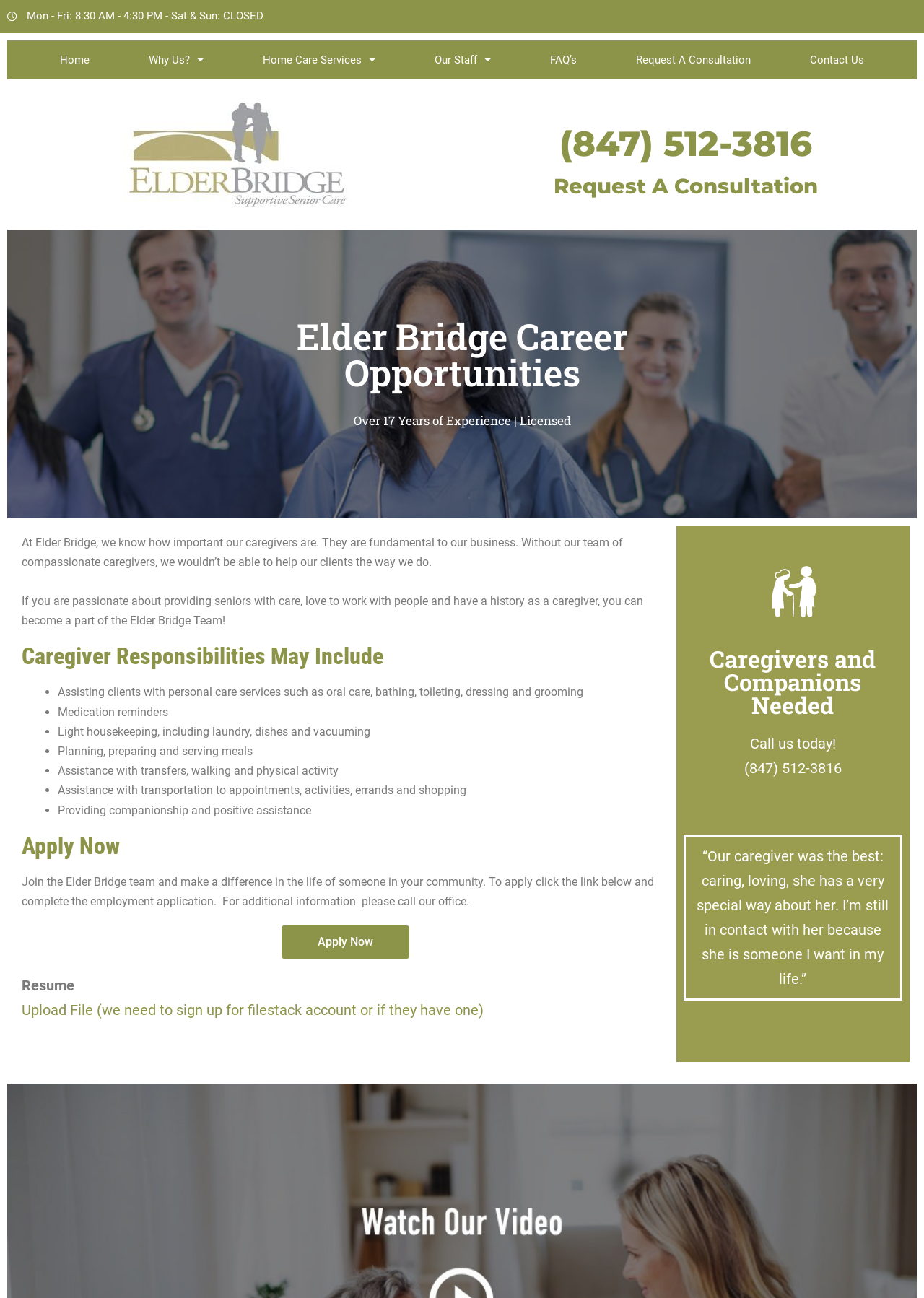Please identify the bounding box coordinates of the element's region that should be clicked to execute the following instruction: "Upload your resume". The bounding box coordinates must be four float numbers between 0 and 1, i.e., [left, top, right, bottom].

[0.023, 0.771, 0.523, 0.785]